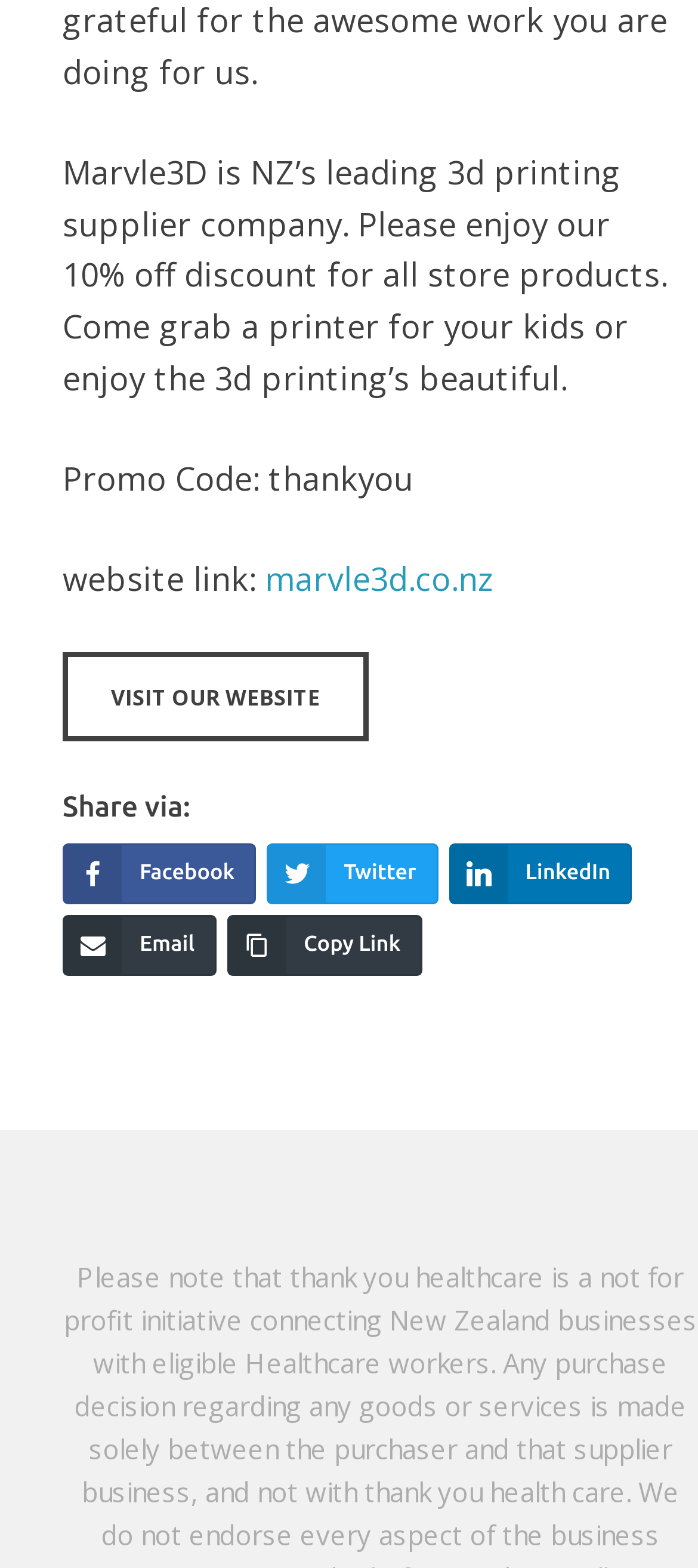What social media platforms can you share the website link on?
Give a one-word or short phrase answer based on the image.

Facebook, Twitter, LinkedIn